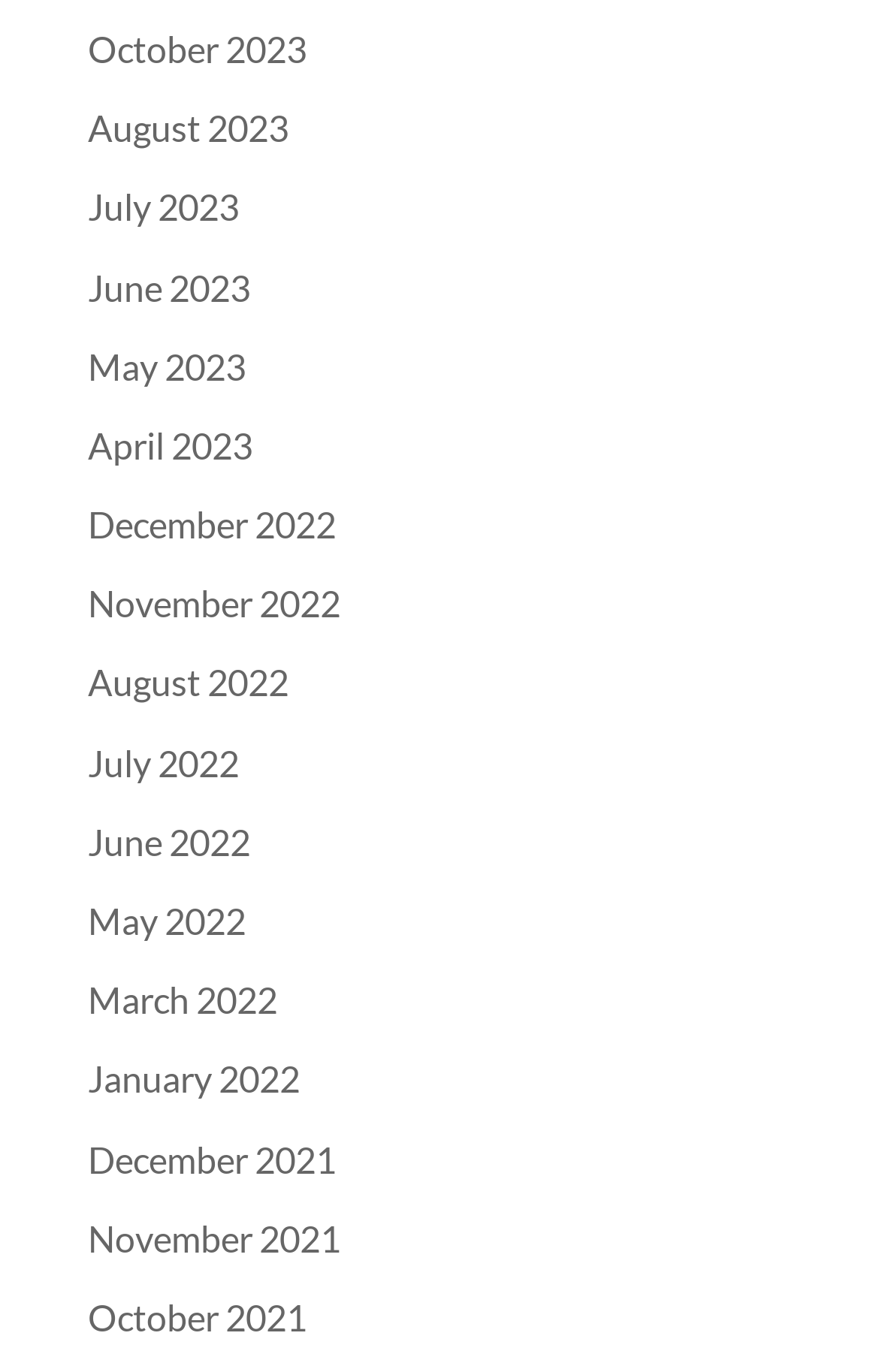Provide a single word or phrase answer to the question: 
What is the latest month listed?

October 2023